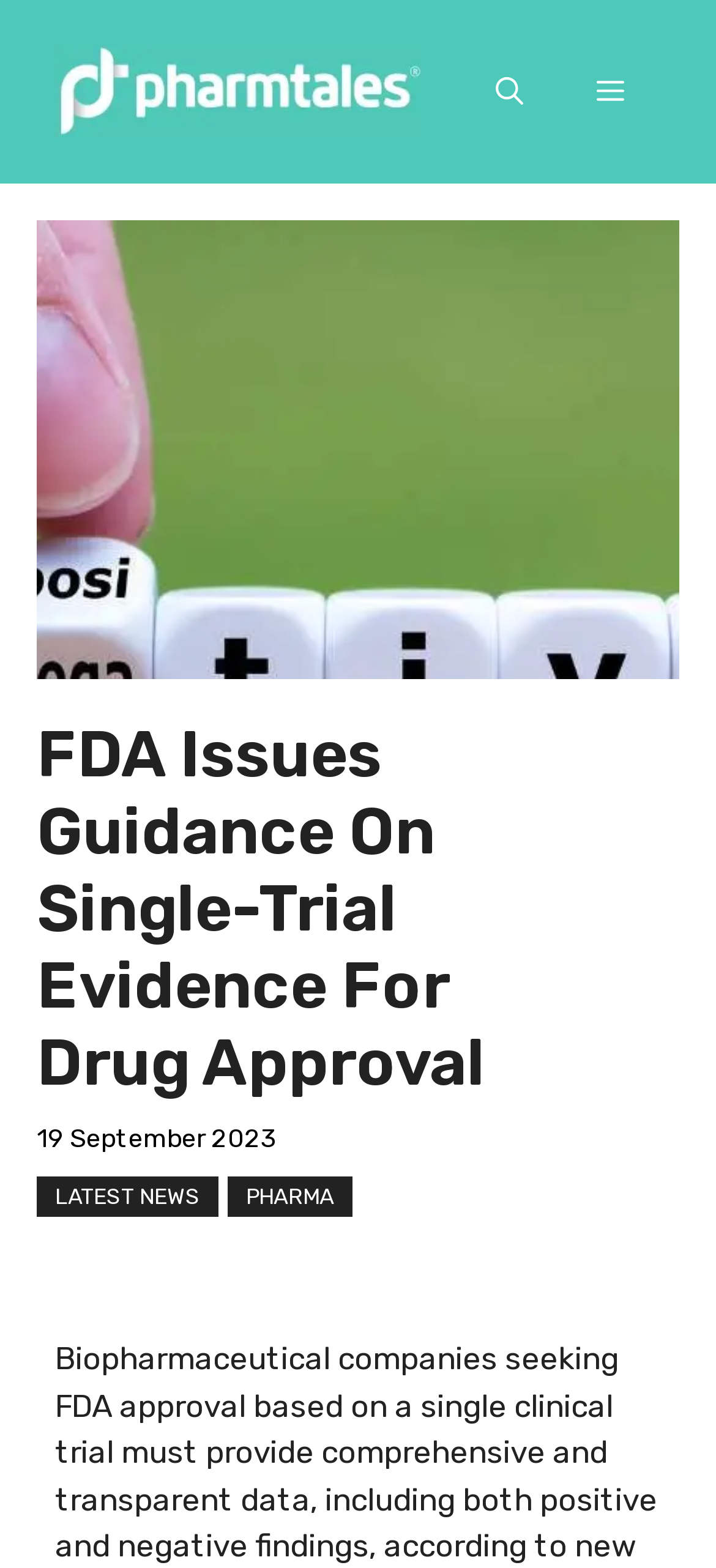What is the category of the news article?
Utilize the image to construct a detailed and well-explained answer.

I found the category of the news article by looking at the link elements below the main heading, which include 'LATEST NEWS' and 'PHARMA', and understanding that 'LATEST NEWS' is the category of the current article.